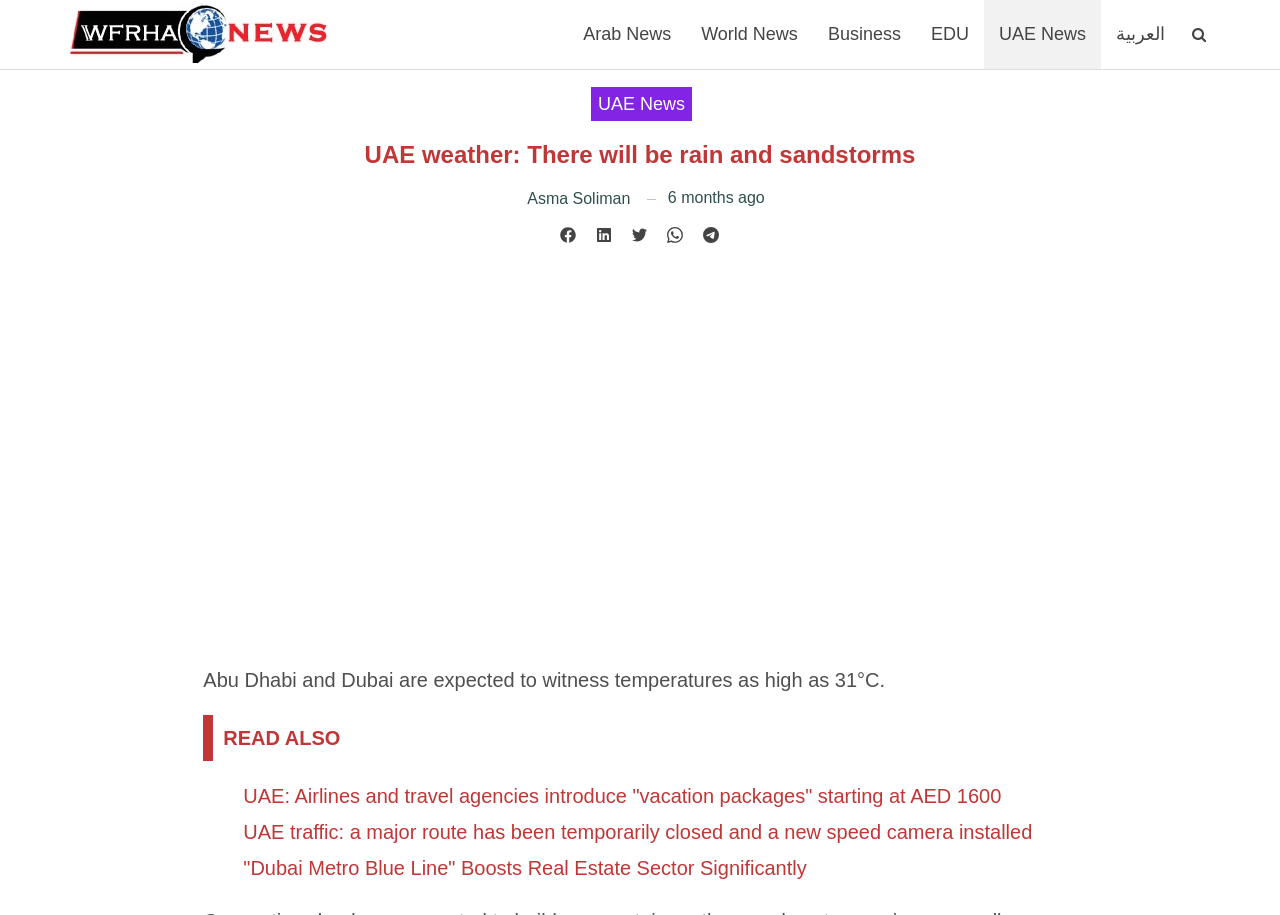Locate the primary headline on the webpage and provide its text.

UAE weather: There will be rain and sandstorms